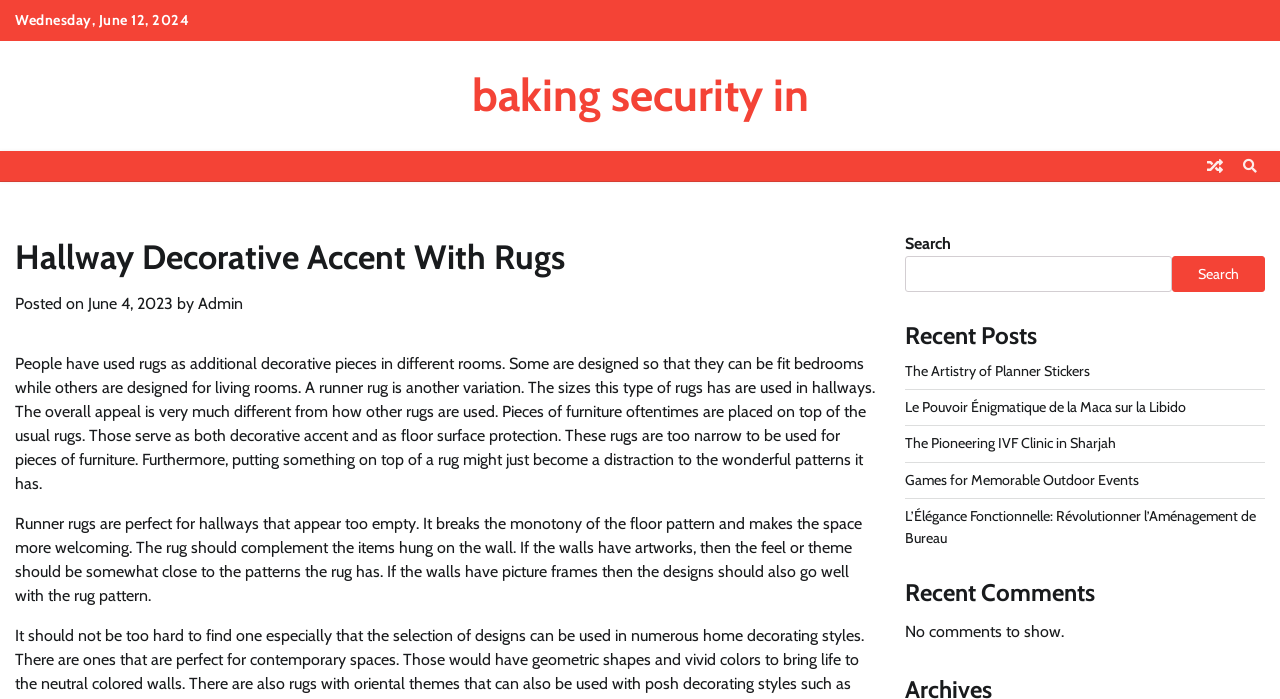Respond to the following question using a concise word or phrase: 
How many comments are shown?

No comments